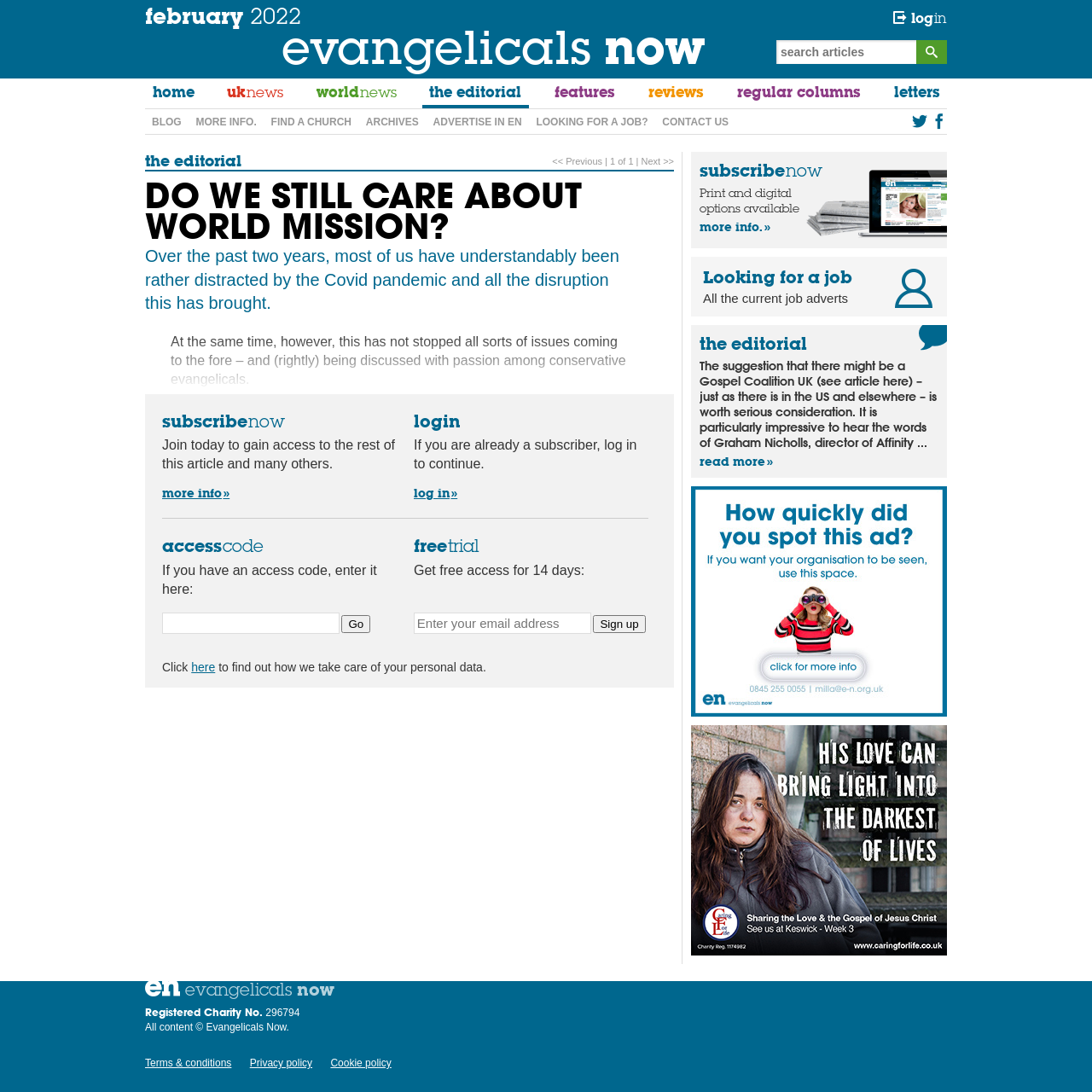What is the purpose of the 'FIND A CHURCH' link?
Look at the image and respond with a one-word or short-phrase answer.

To find a church